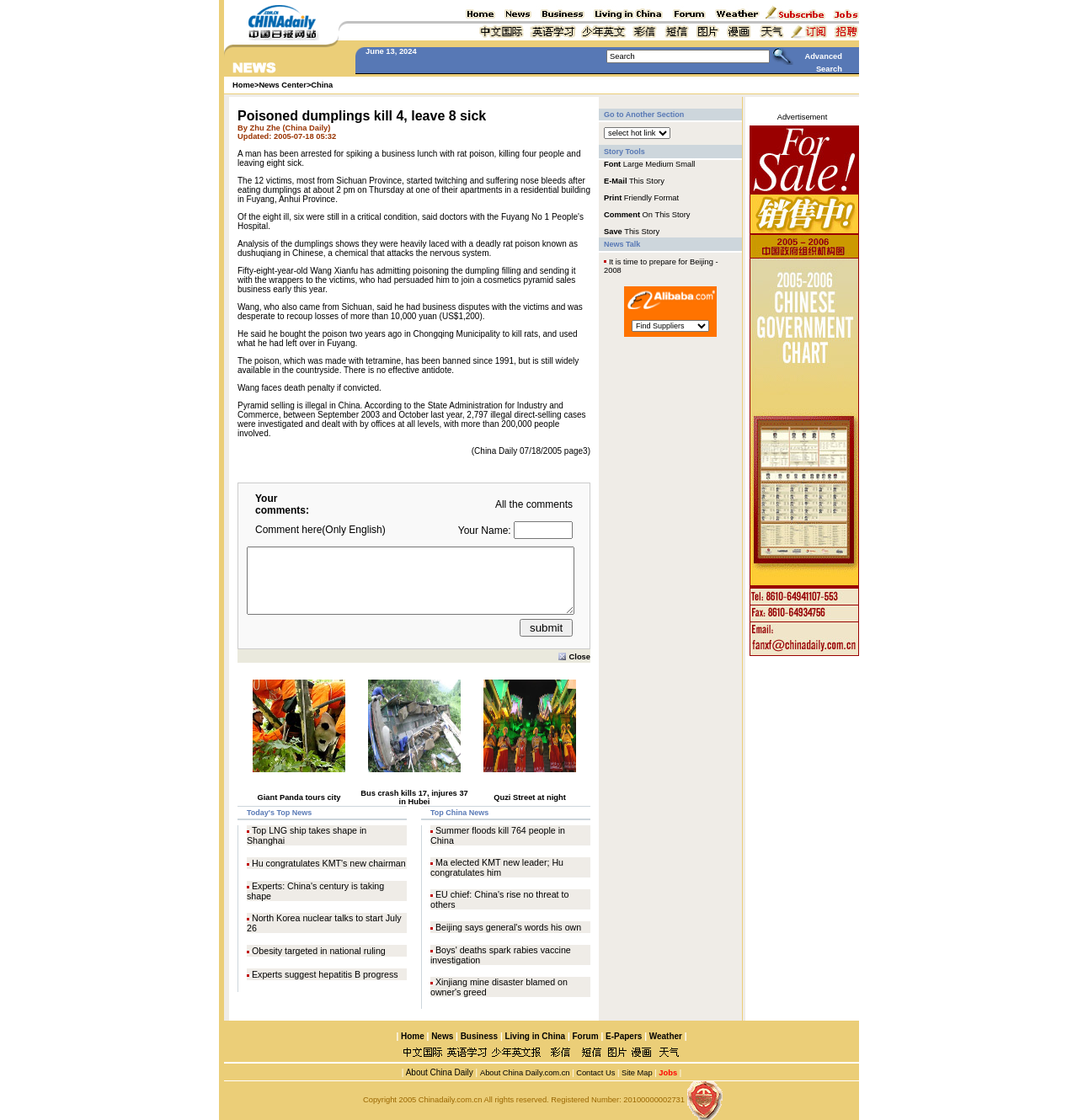Generate a comprehensive caption for the webpage you are viewing.

The webpage is about a news article titled "Poisoned dumplings kill 4, leave 8 sick". At the top, there is a table with two rows, each containing several cells with images. Below this table, there is a navigation menu with links to "News Center" and "China".

The main content of the webpage is a news article about a man who poisoned dumplings, killing four people and leaving eight others sick. The article provides details about the incident, including the location, the type of poison used, and the motive behind the crime.

To the right of the article, there is a section with a heading "Your comments" and a form where users can submit their comments. The form includes a text box for users to enter their comments and a submit button.

At the bottom of the webpage, there is a table with several rows, each containing images and text. The text includes a link to "Giant Panda tours city" and a section with a heading "Close".

There are a total of 17 images on the webpage, scattered throughout the content.